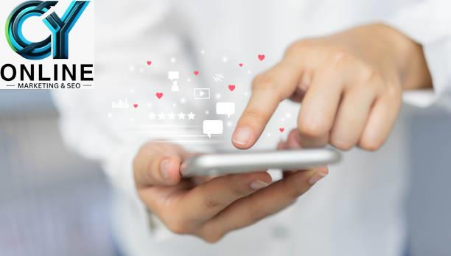What is the branding placed prominently in the top left corner?
From the image, respond using a single word or phrase.

CY ONLINE MARKETING & SEO